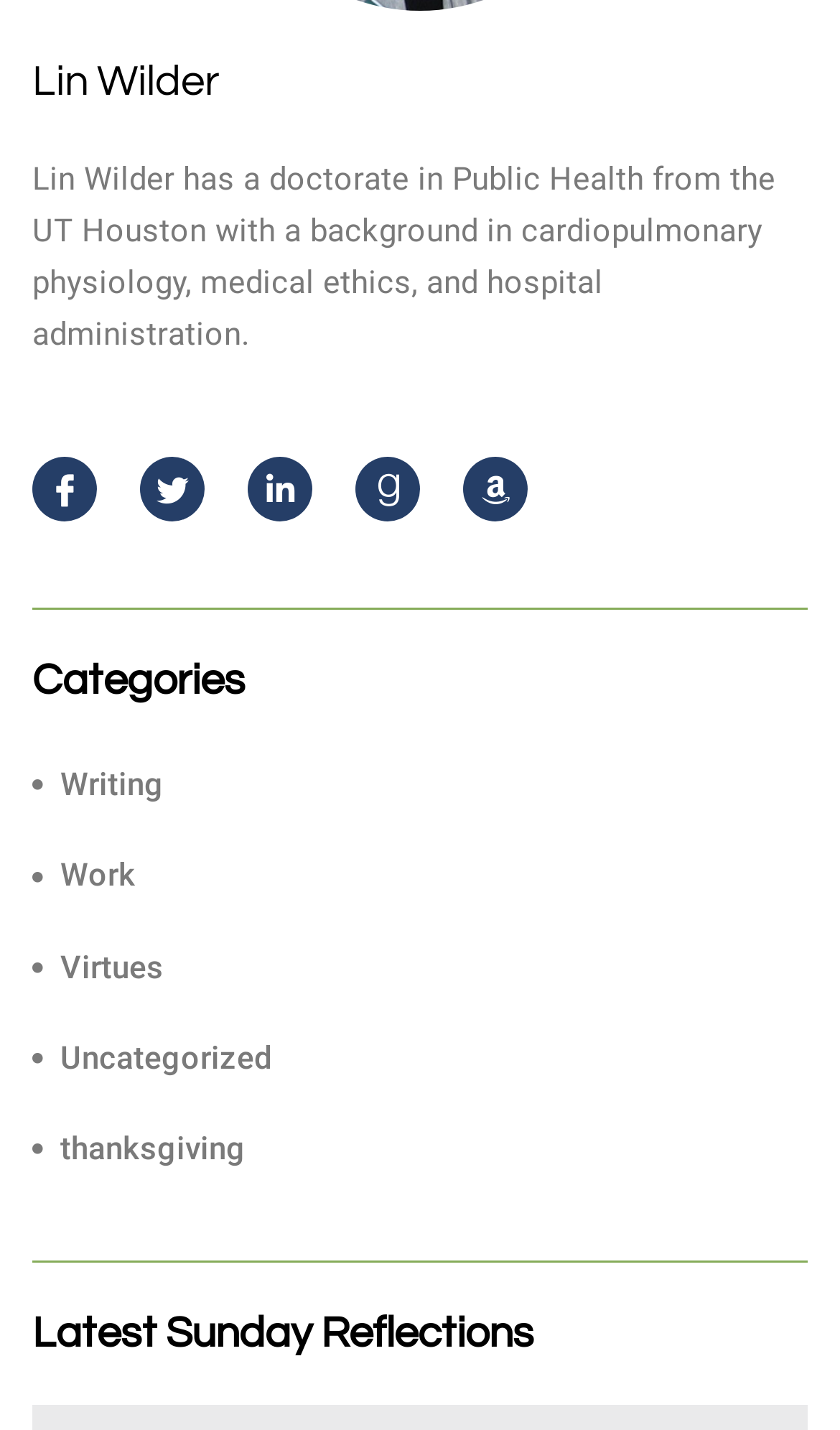Determine the bounding box coordinates of the section to be clicked to follow the instruction: "Explore Lin Wilder's writing category". The coordinates should be given as four float numbers between 0 and 1, formatted as [left, top, right, bottom].

[0.038, 0.531, 0.195, 0.567]